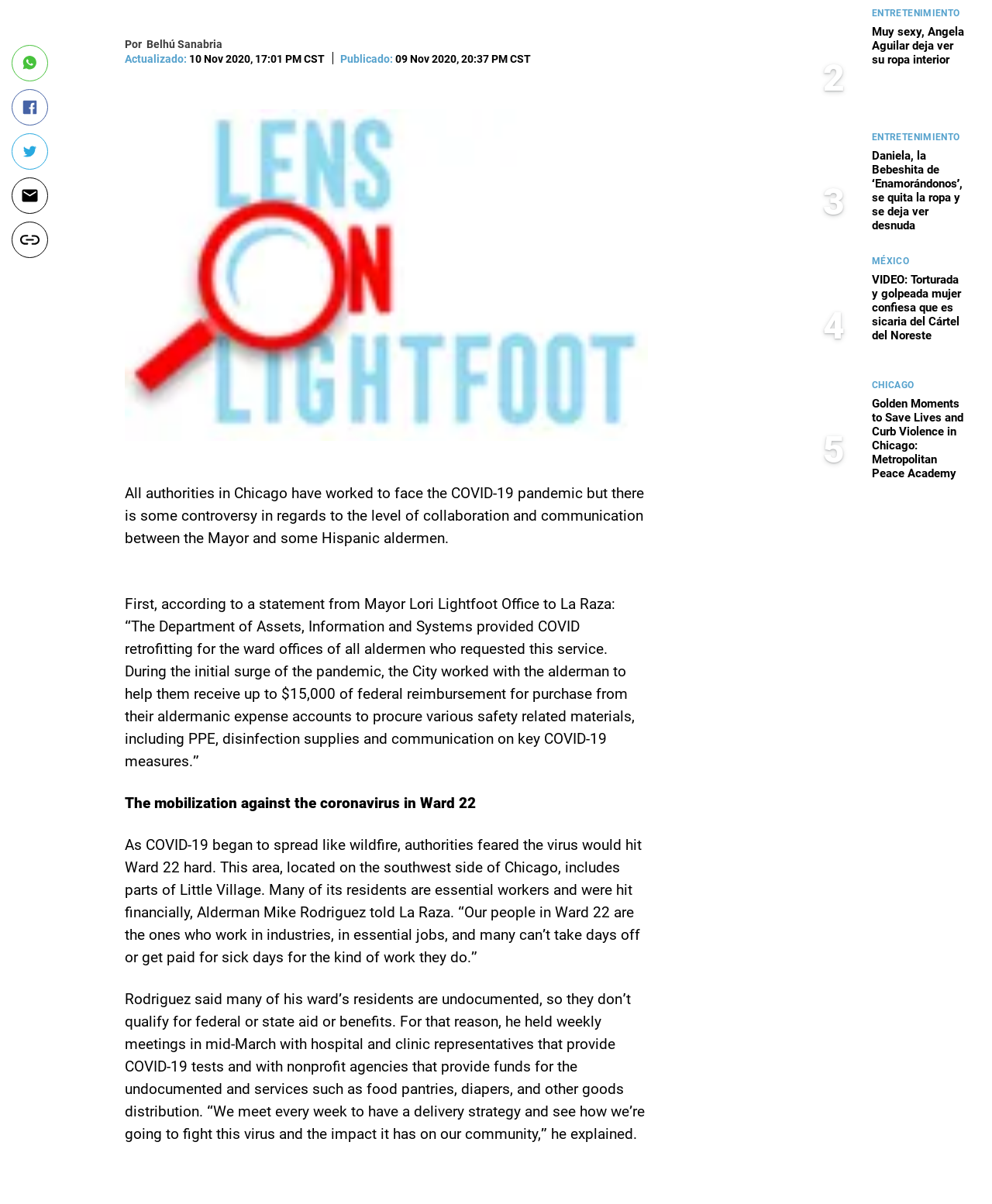What is the name of the alderman mentioned in the article?
Provide a short answer using one word or a brief phrase based on the image.

Mike Rodriguez